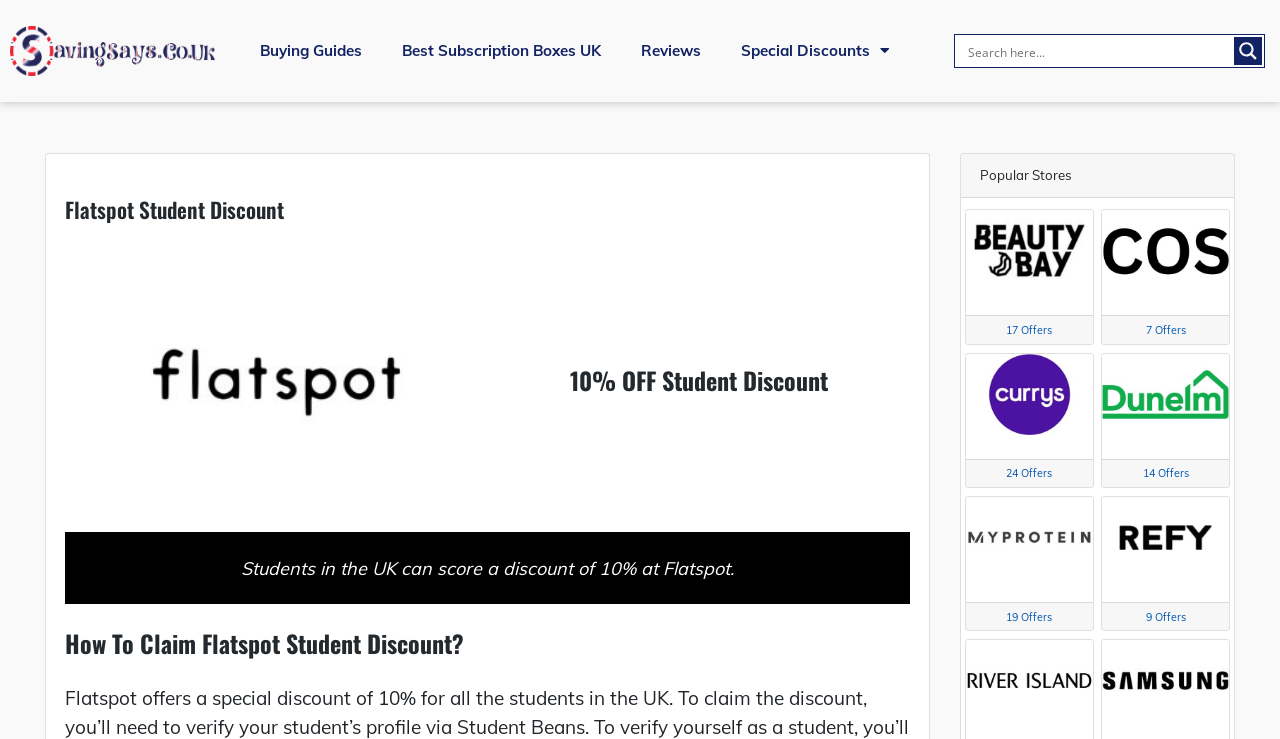Locate the bounding box coordinates of the area to click to fulfill this instruction: "Explore Best Subscription Boxes UK". The bounding box should be presented as four float numbers between 0 and 1, in the order [left, top, right, bottom].

[0.298, 0.038, 0.485, 0.1]